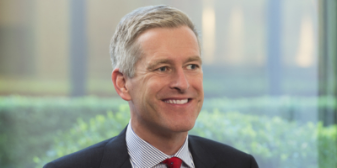What is the atmosphere of the environment in the image?
Answer the question in as much detail as possible.

The caption describes the environment as 'well-lit' and having 'greenery in the background', which creates a sense of calmness and peacefulness, hence a serene atmosphere.